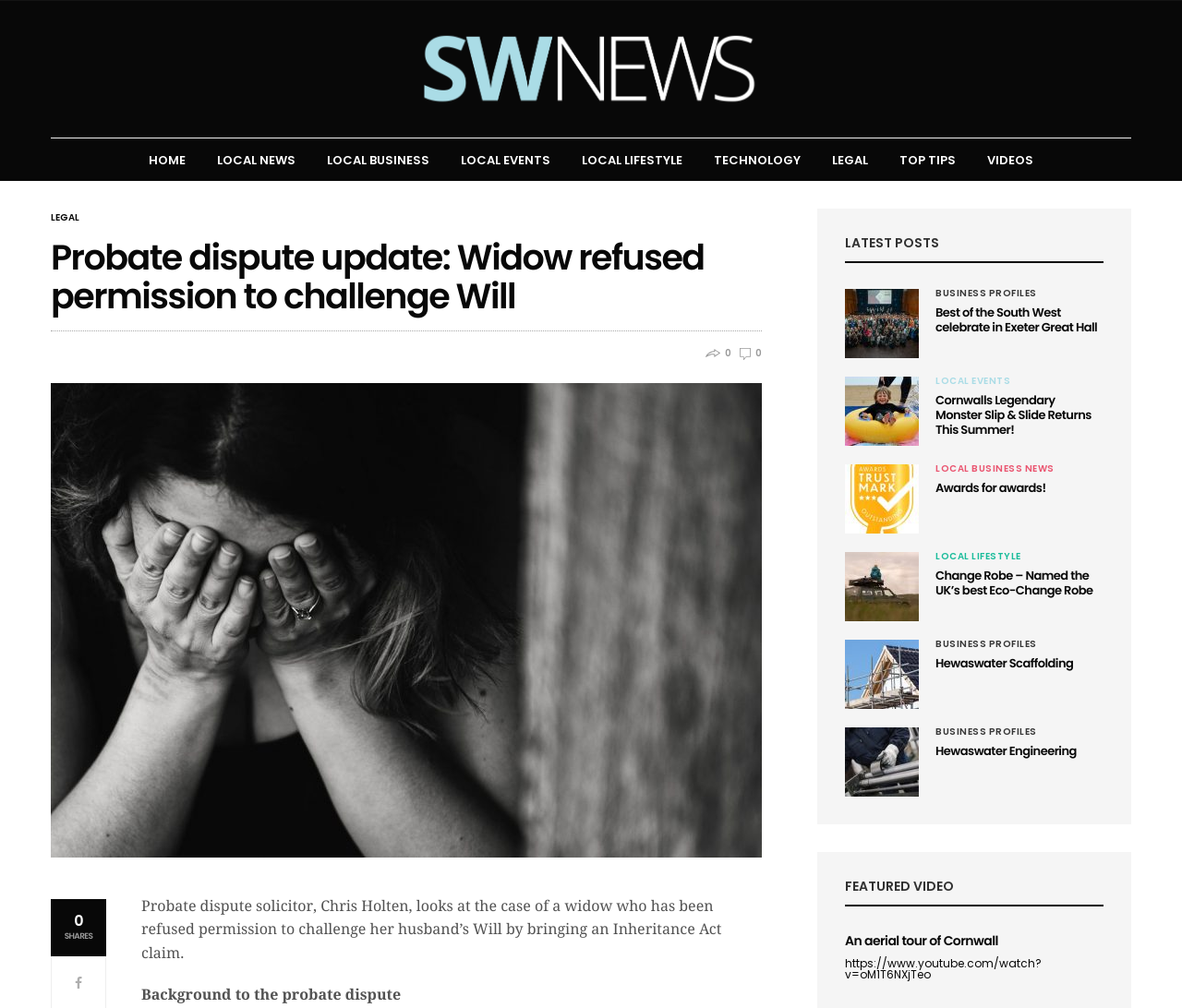Provide an in-depth description of the elements and layout of the webpage.

This webpage appears to be a news website focused on local news and events in Devon and Cornwall. At the top of the page, there is a navigation menu with links to various categories such as "HOME", "LOCAL NEWS", "LOCAL BUSINESS", "LOCAL EVENTS", and more. Below the navigation menu, there is a header section with a link to "South West News" and an image associated with it.

The main content of the page is divided into two sections. On the left side, there is a featured article about a probate dispute case, with a heading "Probate dispute update: Widow refused permission to challenge Will" and a brief summary of the case. Below the article, there is a figure with an image and a link to "0 SHARES".

On the right side, there are several article sections, each with a figure containing an image and a link to a specific topic, such as "sw tourism", "slip and slide1", "trust mark", and more. Each article section has a heading and a brief summary of the topic. The topics appear to be related to local events, business, and lifestyle in Devon and Cornwall.

At the bottom of the page, there is a section labeled "FEATURED VIDEO" with a heading "An aerial tour of Cornwall" and a link to a YouTube video.